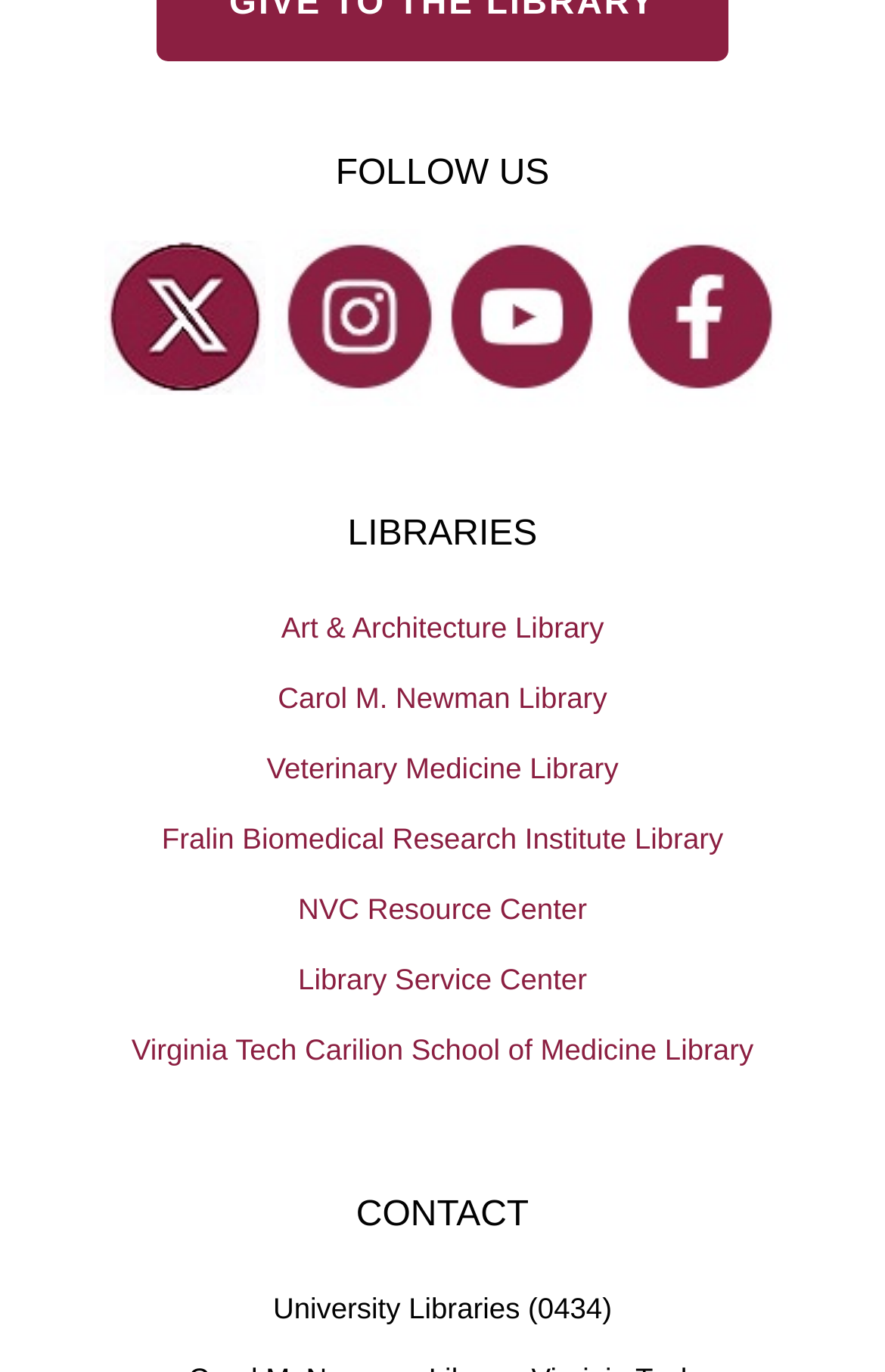What is the name of the last library listed?
Provide a short answer using one word or a brief phrase based on the image.

Virginia Tech Carilion School of Medicine Library